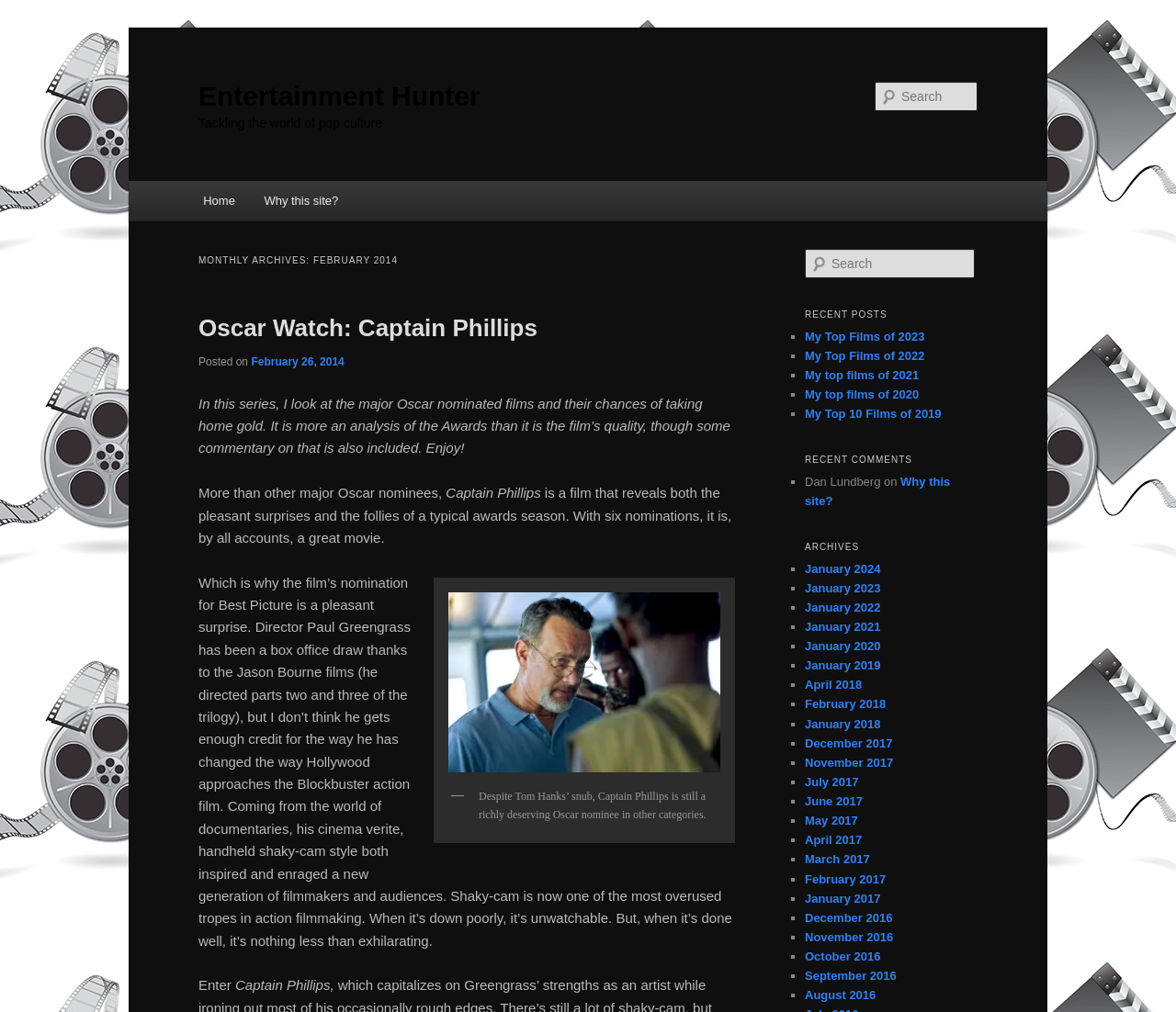What is the name of the website?
Based on the screenshot, provide your answer in one word or phrase.

Entertainment Hunter